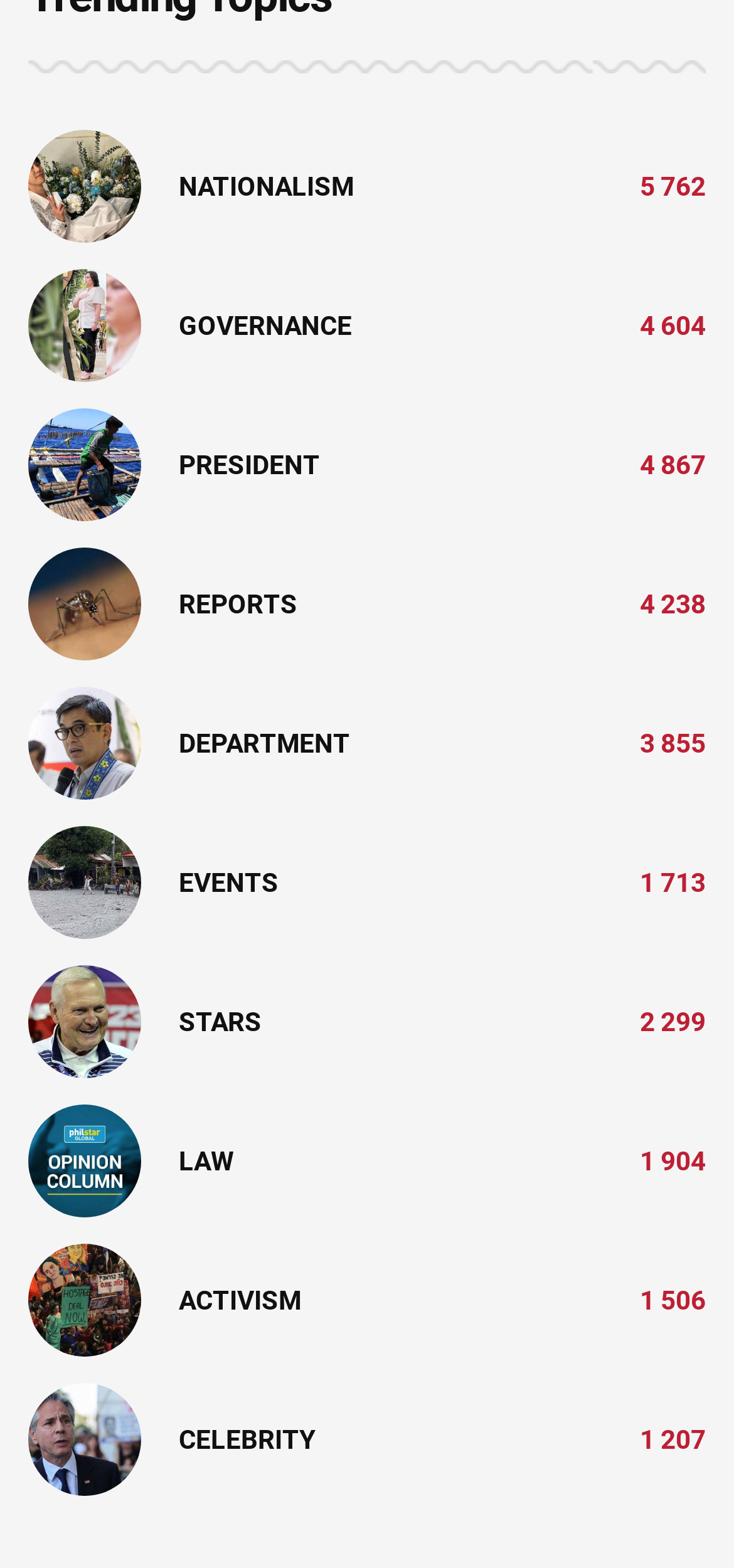Determine the bounding box coordinates for the clickable element to execute this instruction: "View Governance news". Provide the coordinates as four float numbers between 0 and 1, i.e., [left, top, right, bottom].

[0.038, 0.197, 0.192, 0.216]